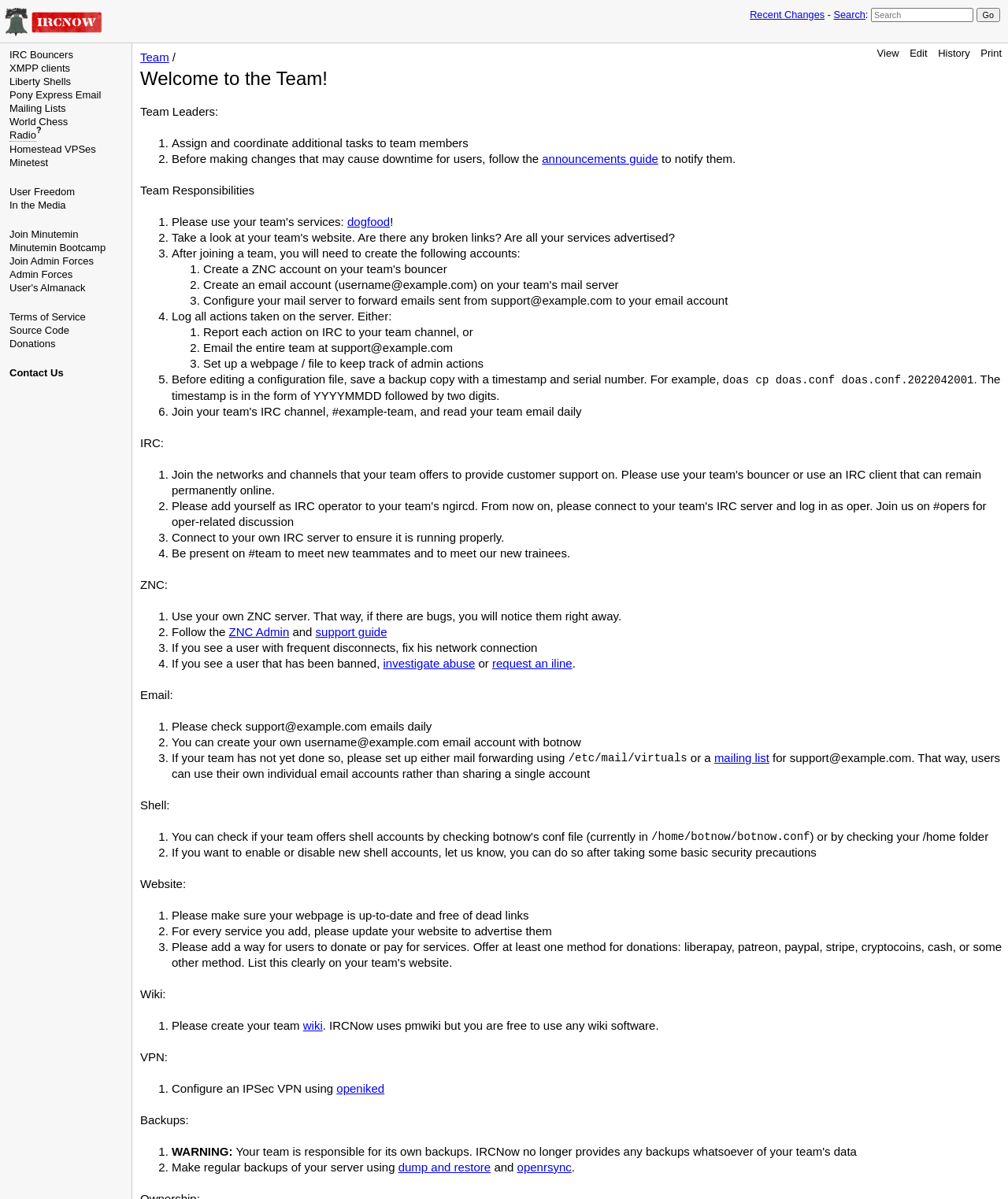From the screenshot, find the bounding box of the UI element matching this description: "Search". Supply the bounding box coordinates in the form [left, top, right, bottom], each a float between 0 and 1.

[0.827, 0.007, 0.858, 0.017]